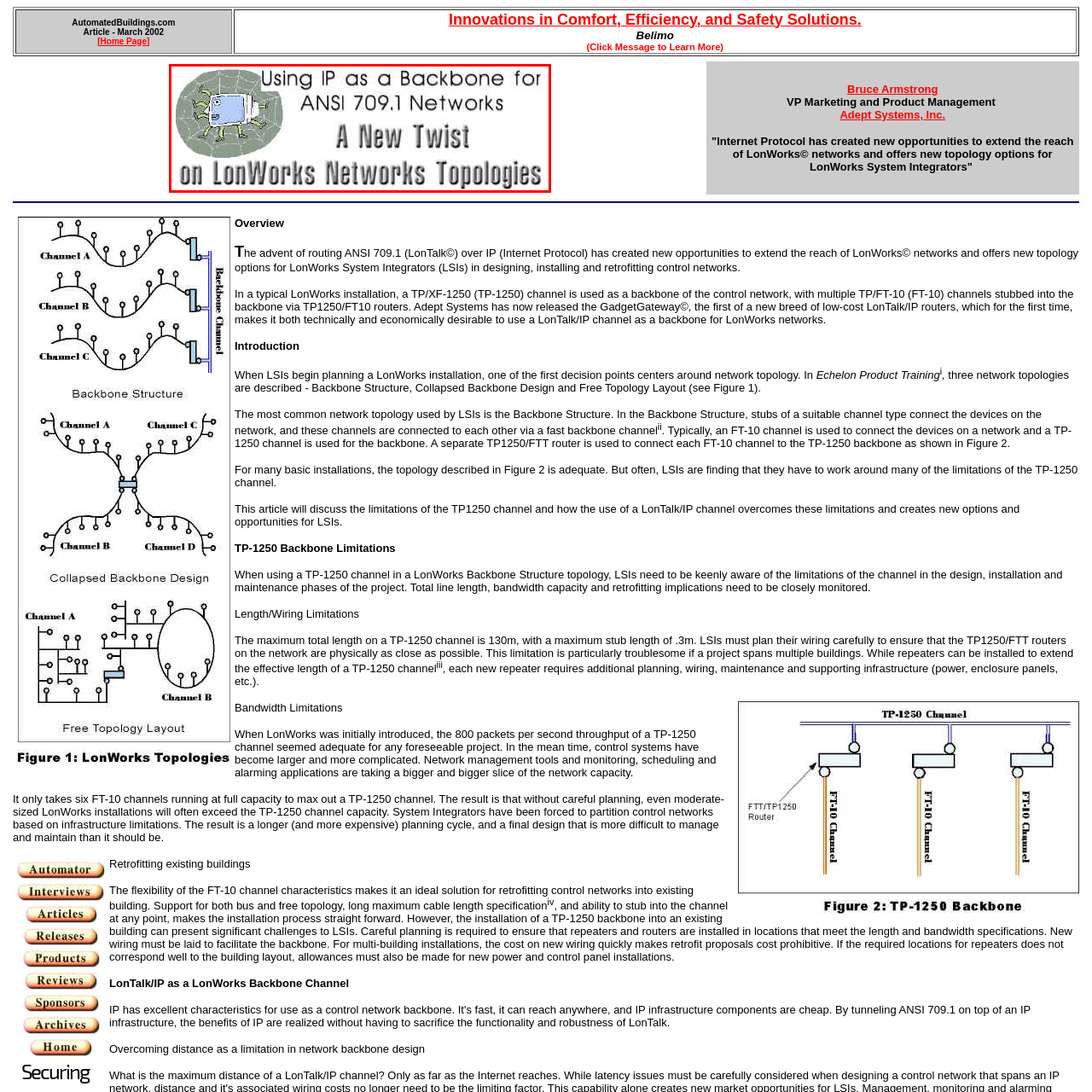Explain in detail what is depicted in the image within the red-bordered box.

The image titled "A New Twist on LonWorks Networks Topologies" features a depiction of using IP (Internet Protocol) as a backbone for ANSI 709.1 networks. It illustrates a network device, represented as a stylized electronic component surrounded by a web-like structure, symbolizing connectivity and integration within network topologies. The text prominently displayed above the graphic emphasizes the innovative nature of this approach. This visual supports the article's exploration of new topology options available to LonWorks System Integrators, particularly highlighting the advancements in network design and efficiency brought about by the integration of Internet Protocol within LonWorks frameworks.